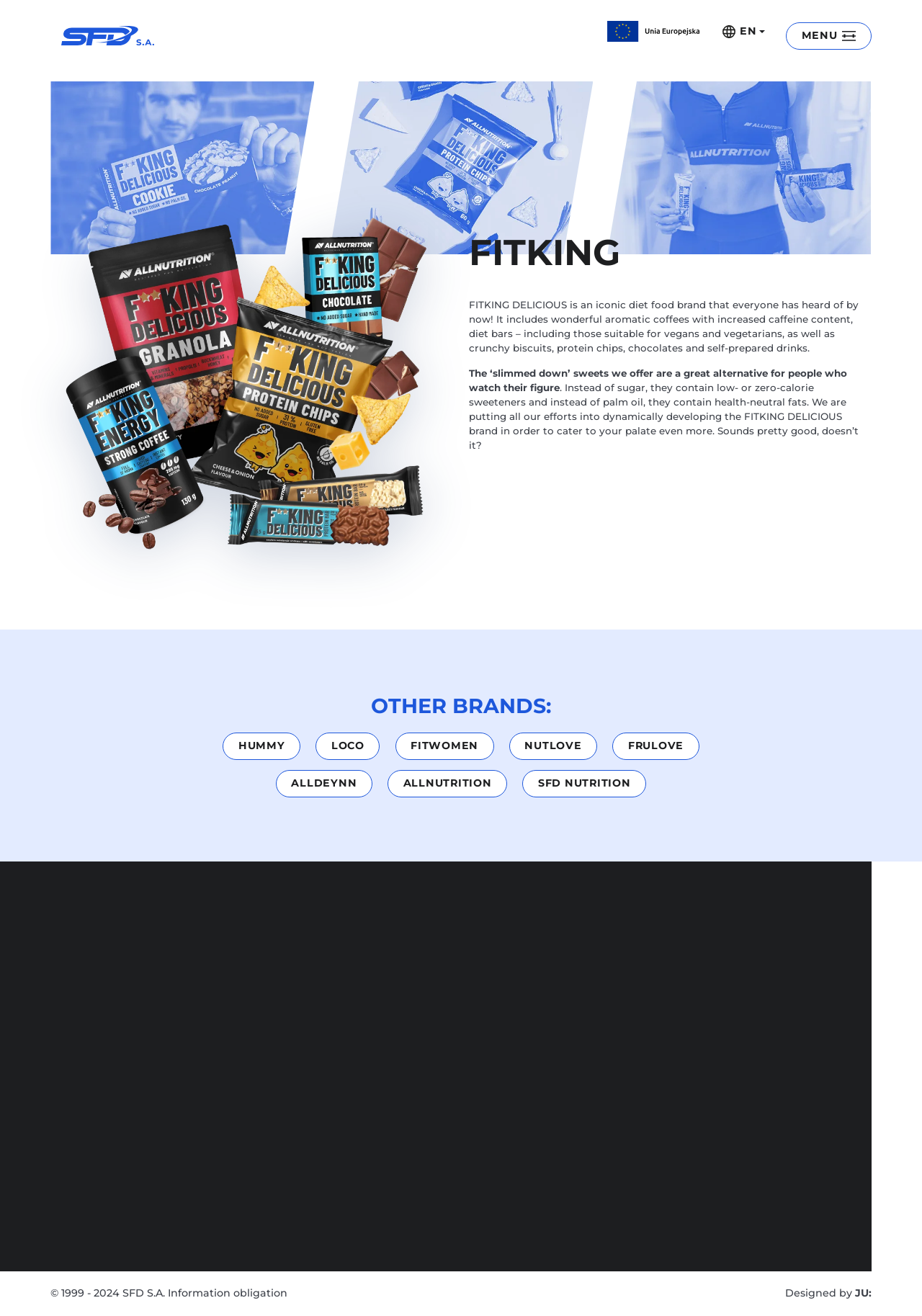Use one word or a short phrase to answer the question provided: 
What is the name of the company that owns FITKING?

SFD SA